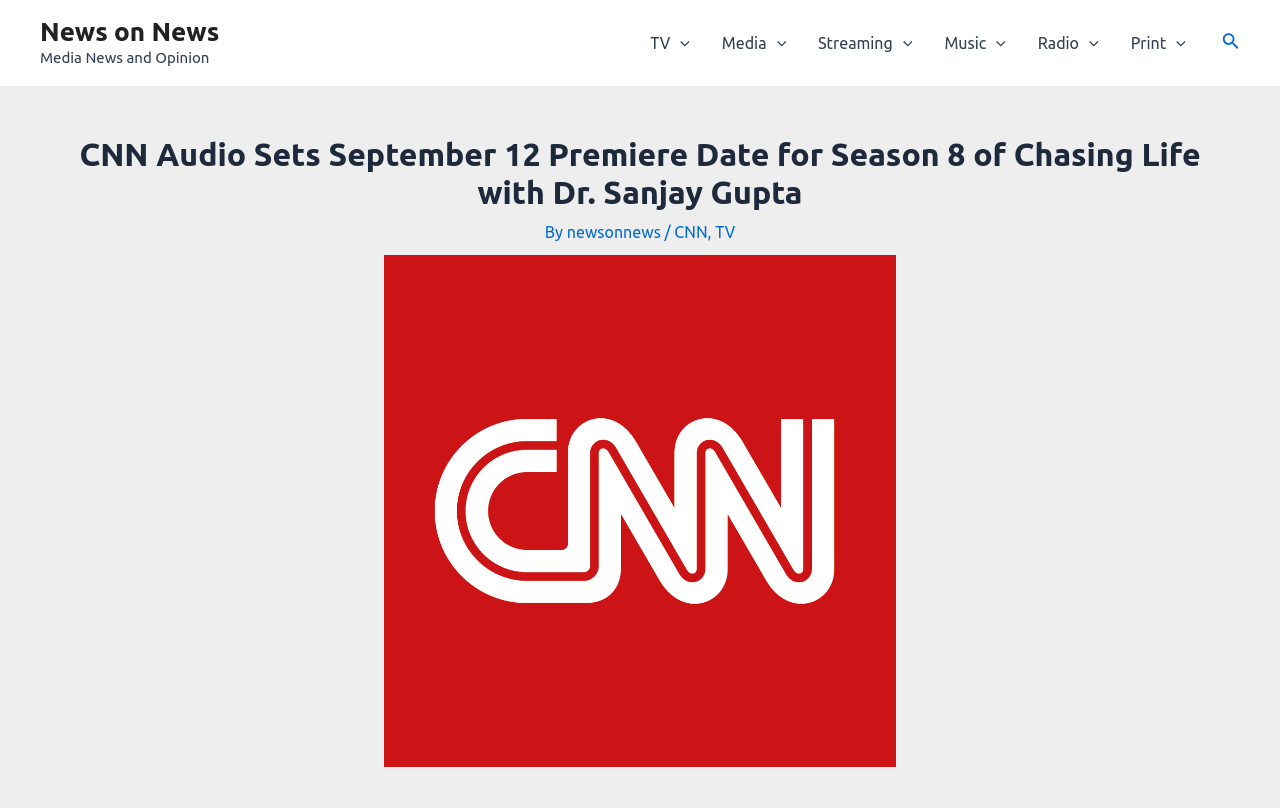Select the bounding box coordinates of the element I need to click to carry out the following instruction: "Toggle TV Menu".

[0.495, 0.004, 0.551, 0.103]